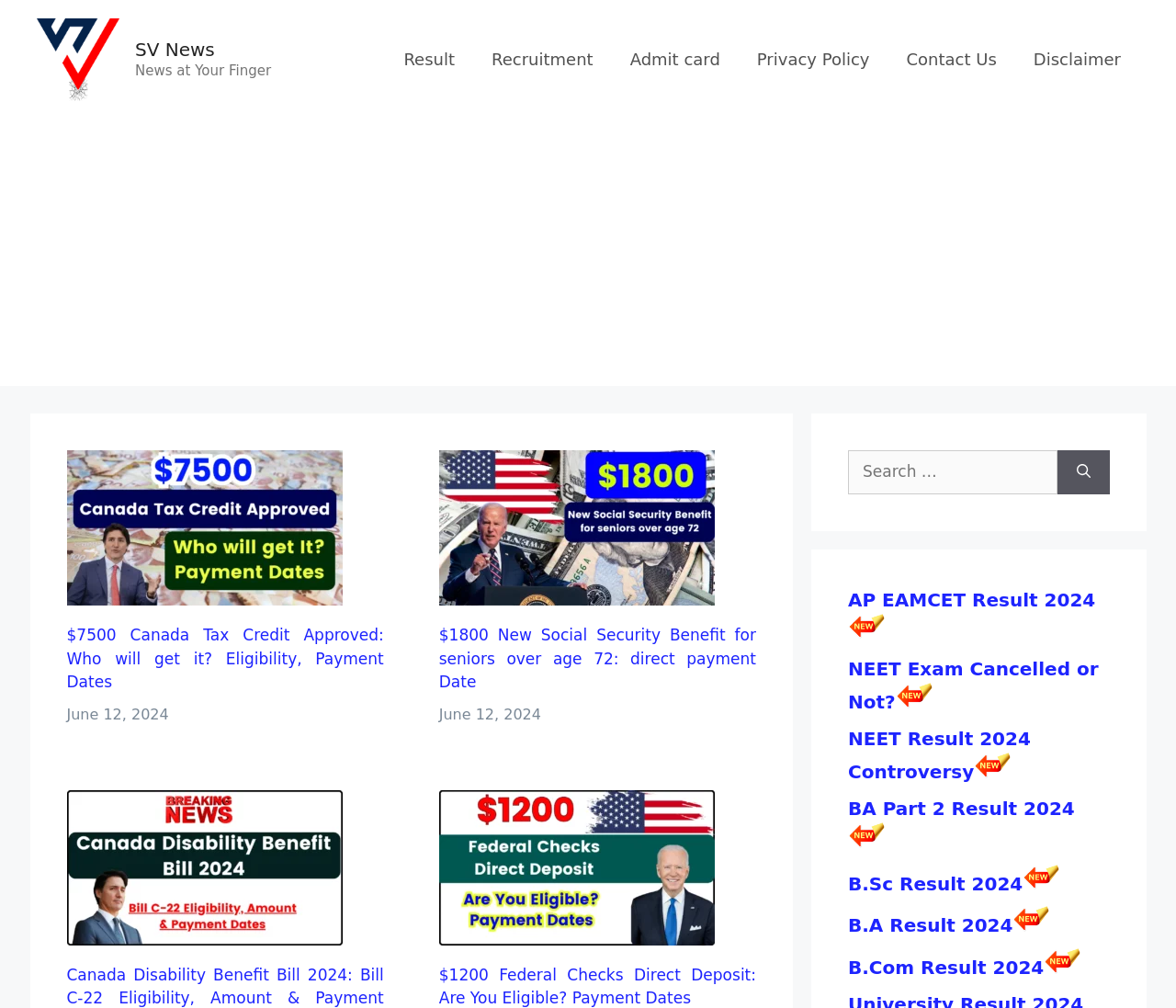Please identify the bounding box coordinates of the area that needs to be clicked to fulfill the following instruction: "View BA Part 2 Result 2024."

[0.721, 0.791, 0.914, 0.813]